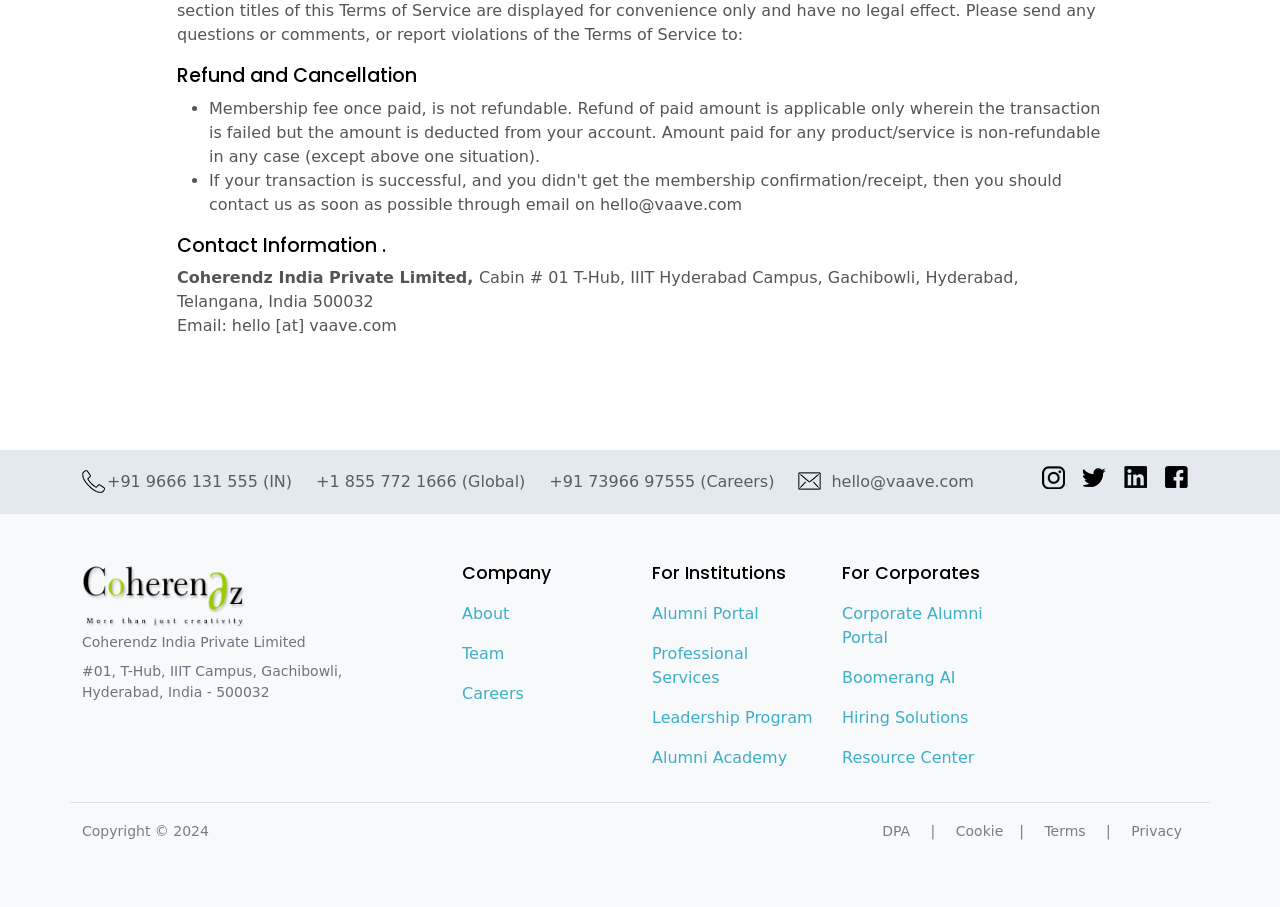Locate the bounding box coordinates of the element's region that should be clicked to carry out the following instruction: "Click Contact Information". The coordinates need to be four float numbers between 0 and 1, i.e., [left, top, right, bottom].

[0.138, 0.256, 0.862, 0.285]